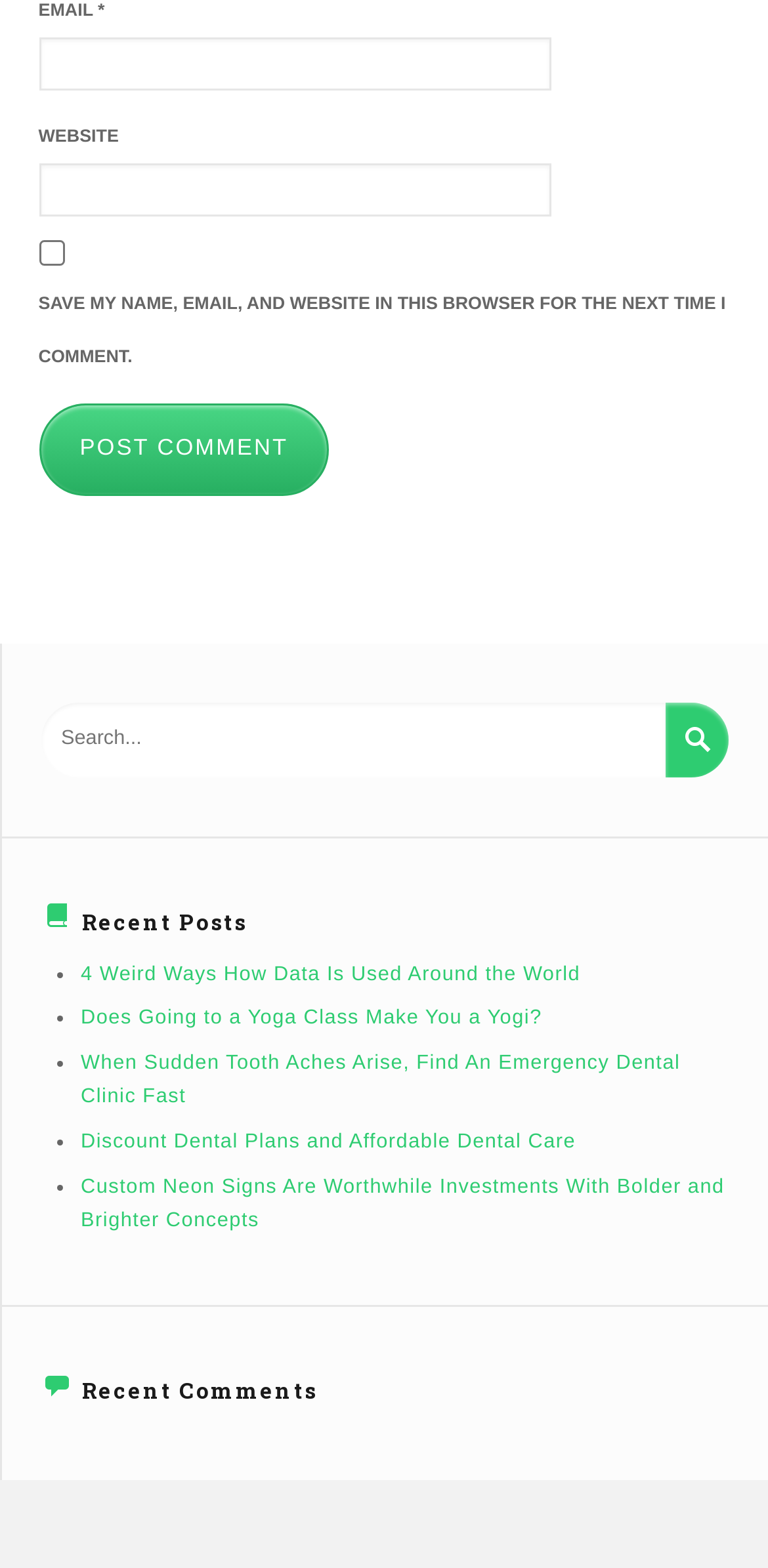What is the category of the links at the bottom?
Using the image as a reference, answer the question in detail.

The links at the bottom are categorized under 'Recent Comments' which is indicated by the heading element with OCR text 'Recent Comments' and bounding box coordinates [0.054, 0.871, 0.949, 0.894].